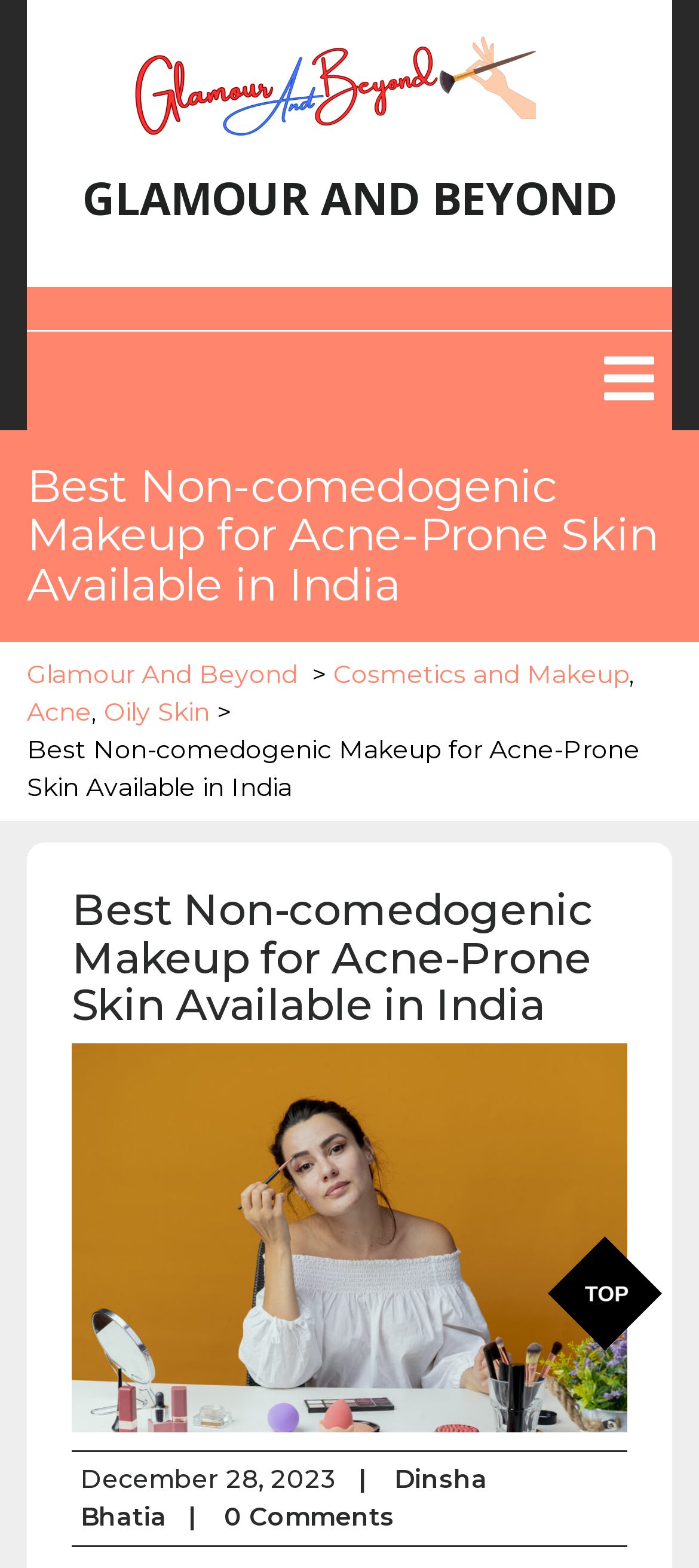Identify and provide the bounding box for the element described by: "Top".

[0.784, 0.788, 0.947, 0.861]